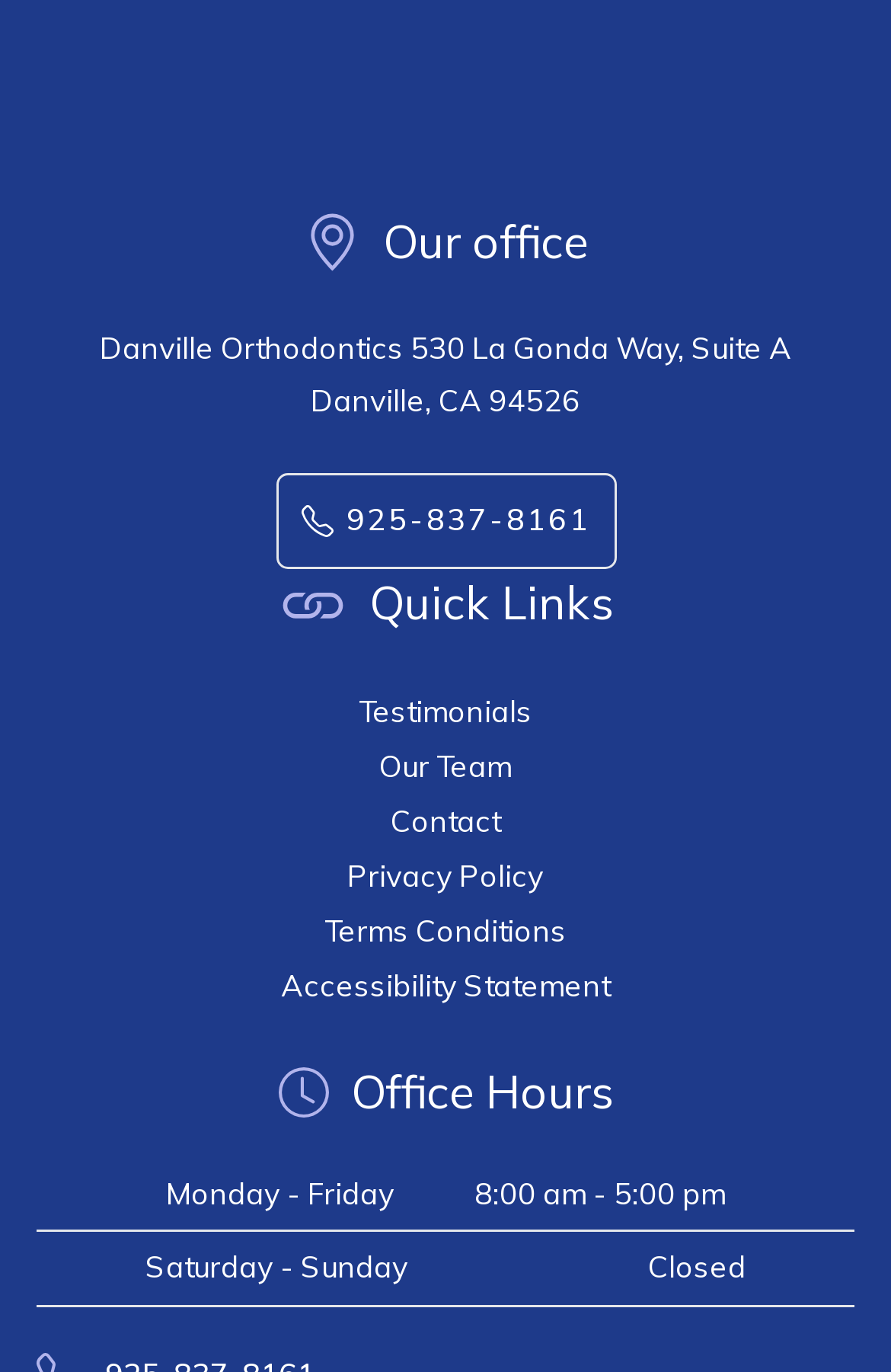What is the phone number of Danville Orthodontics?
Please respond to the question with a detailed and thorough explanation.

I found the phone number by looking at the link element that contains the phone number, which is '925-837-8161'. This link element is also associated with a button element that has the same phone number.